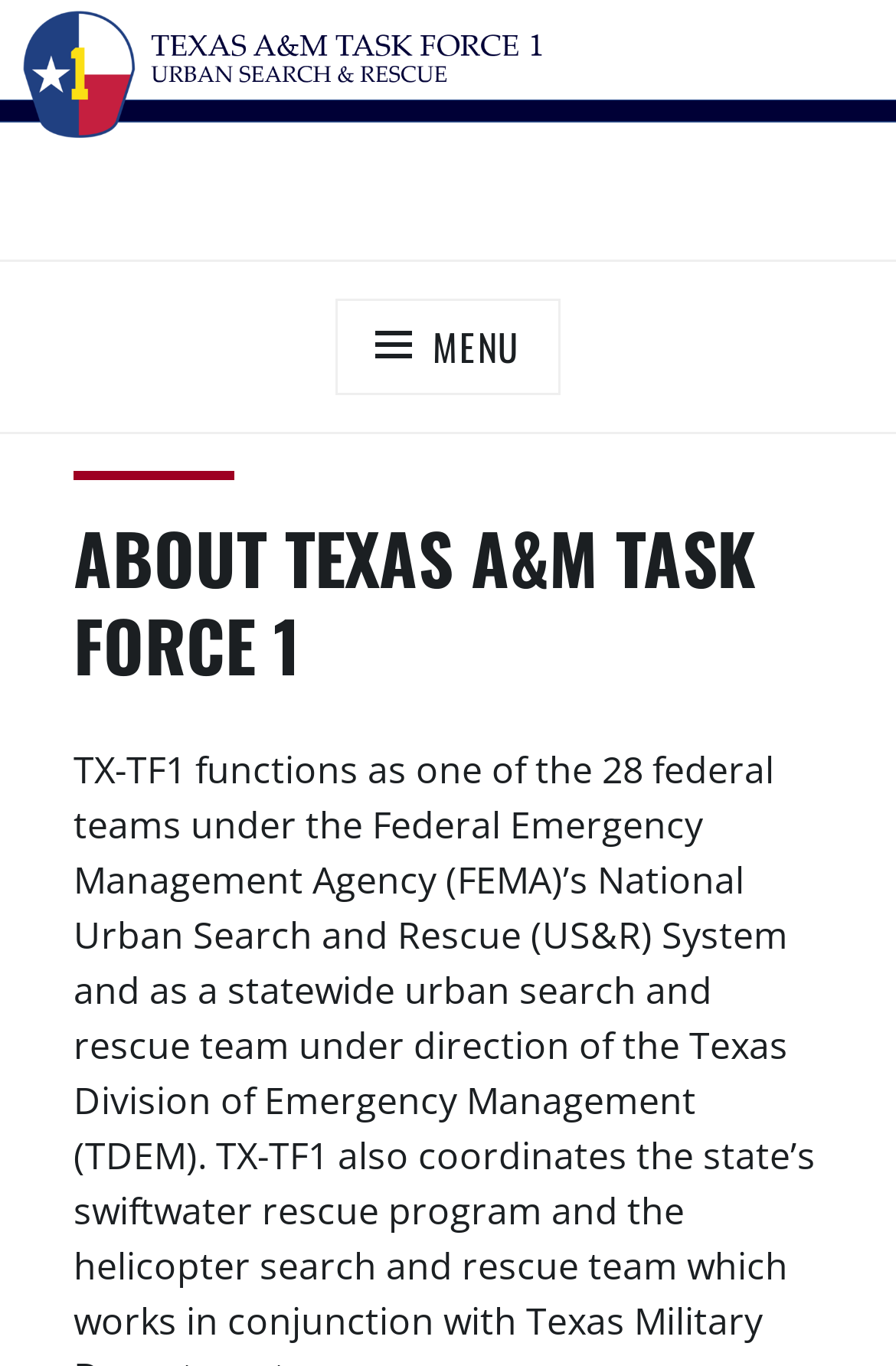What is the main topic of the page?
Examine the screenshot and reply with a single word or phrase.

About Texas A&M Task Force 1